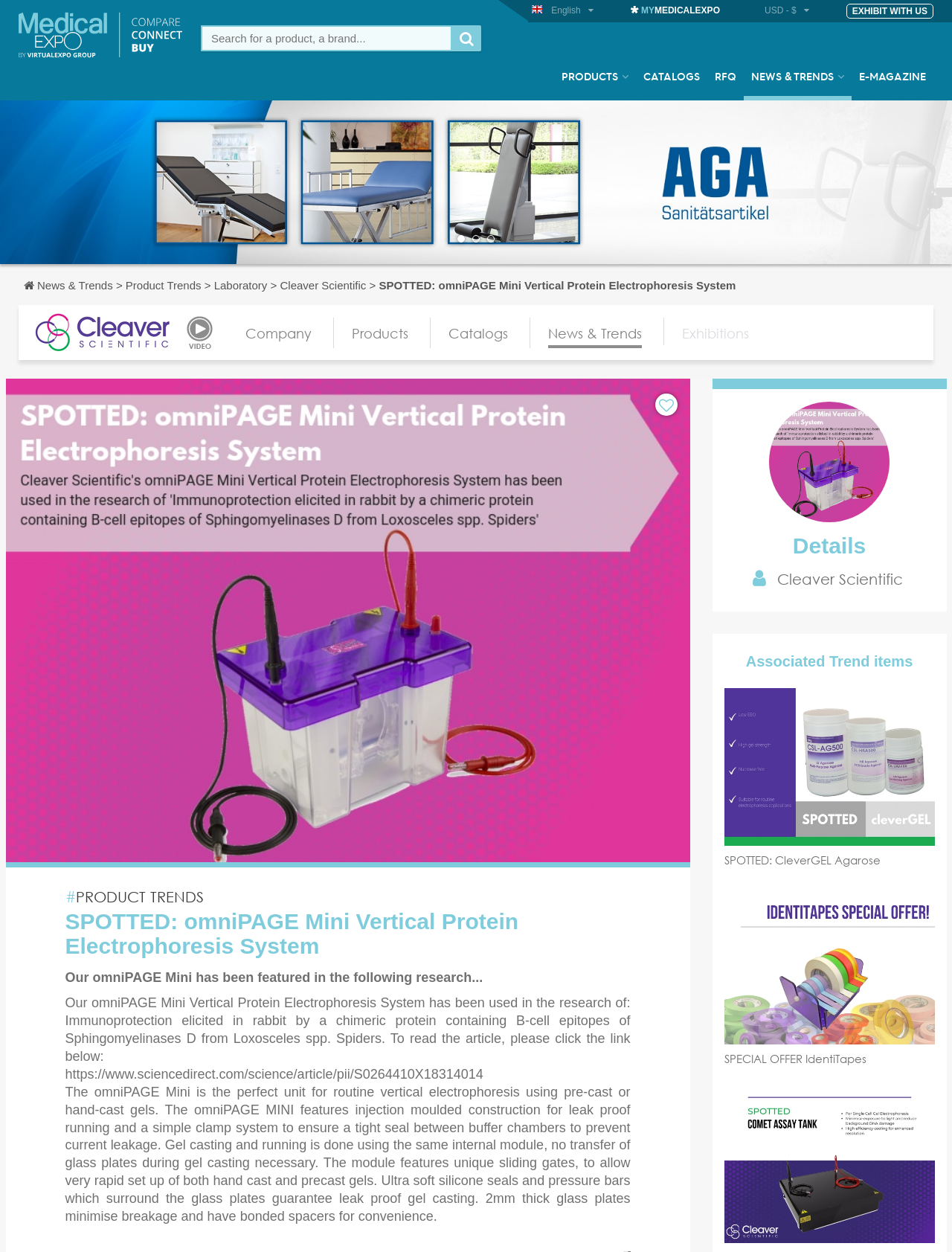Please identify the bounding box coordinates for the region that you need to click to follow this instruction: "Read the article".

[0.068, 0.852, 0.508, 0.864]